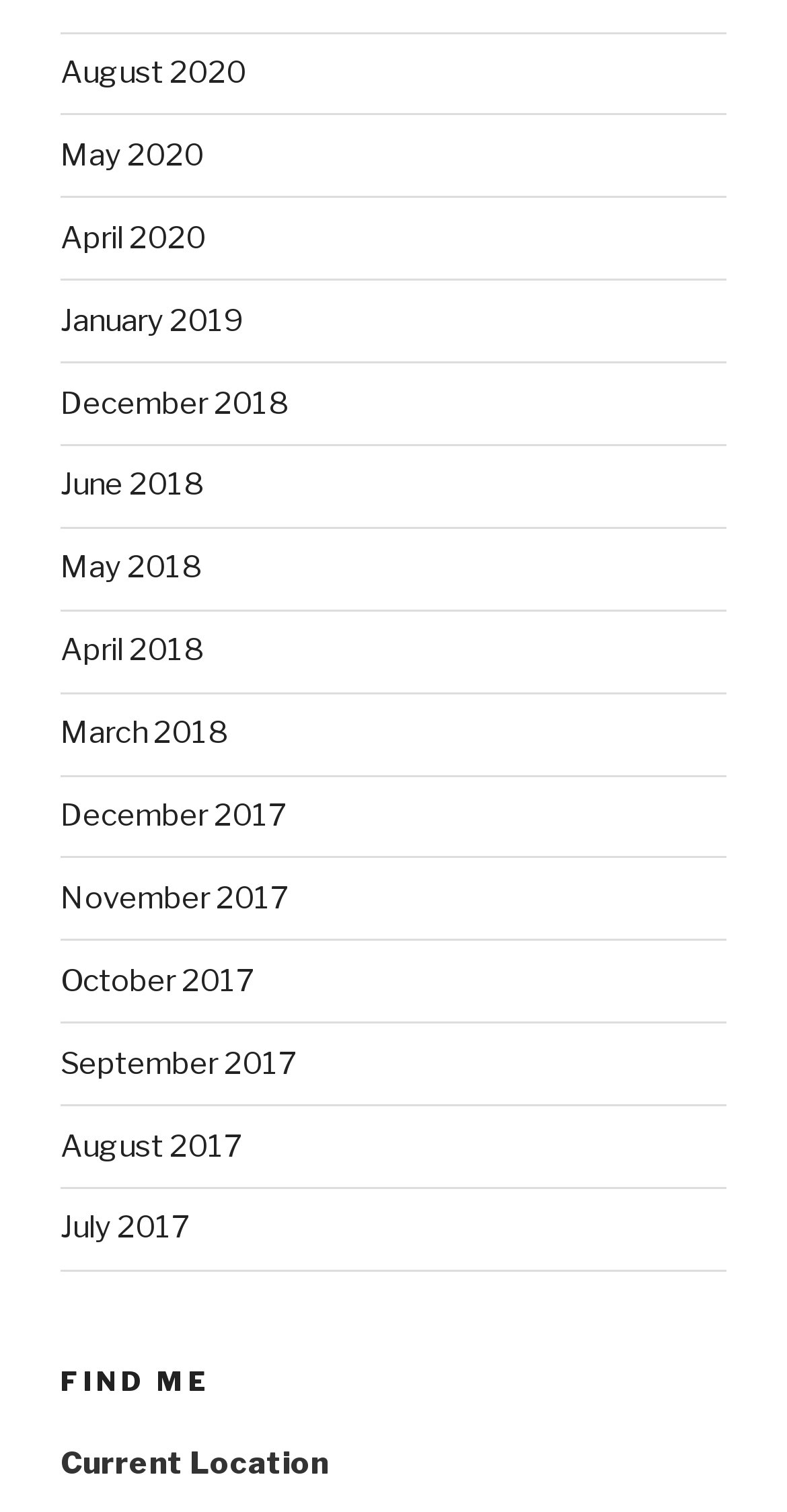Bounding box coordinates are given in the format (top-left x, top-left y, bottom-right x, bottom-right y). All values should be floating point numbers between 0 and 1. Provide the bounding box coordinate for the UI element described as: May 2020

[0.077, 0.091, 0.259, 0.115]